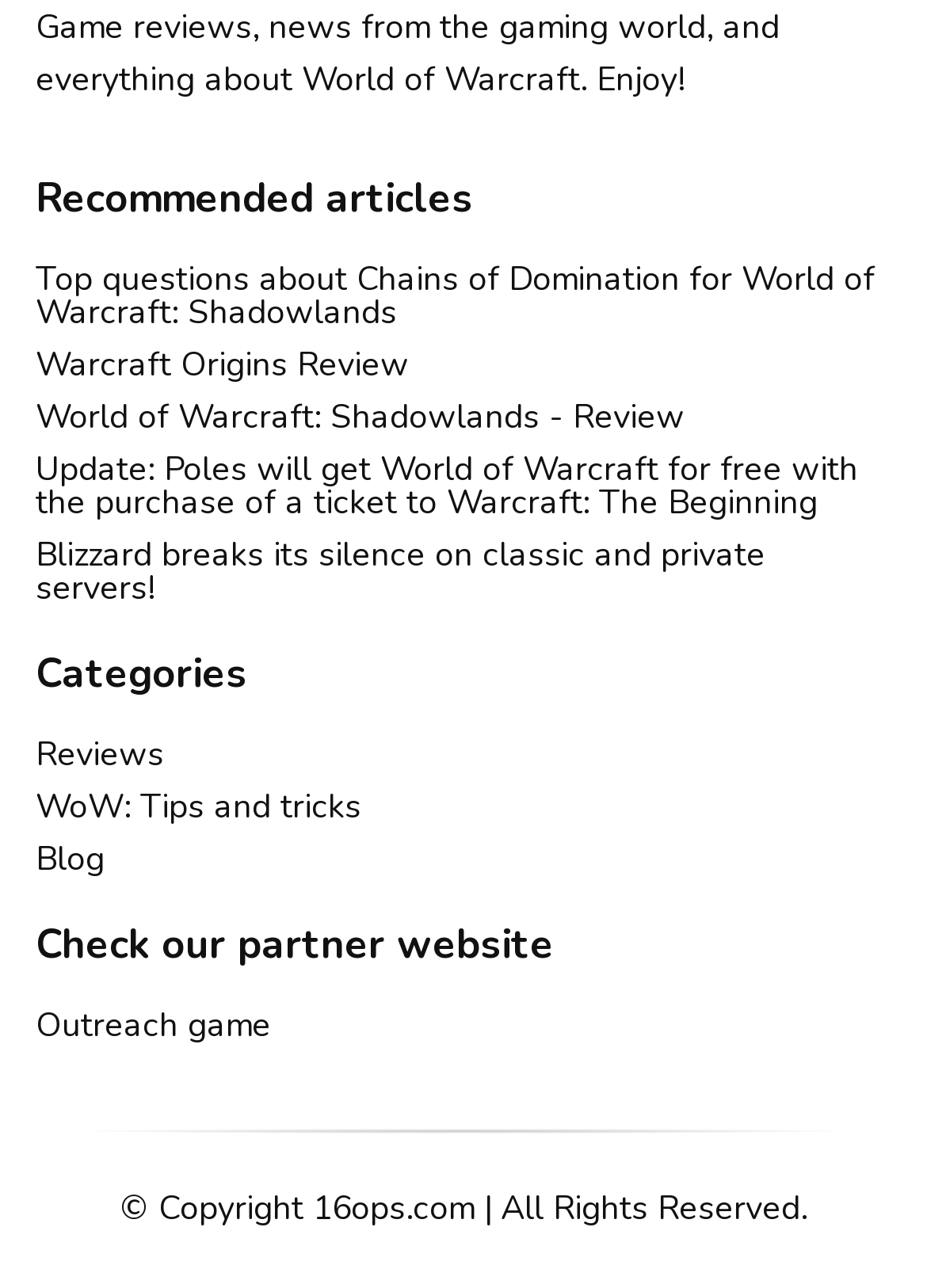Please provide the bounding box coordinates for the element that needs to be clicked to perform the following instruction: "Browse WoW tips and tricks". The coordinates should be given as four float numbers between 0 and 1, i.e., [left, top, right, bottom].

[0.038, 0.608, 0.962, 0.648]